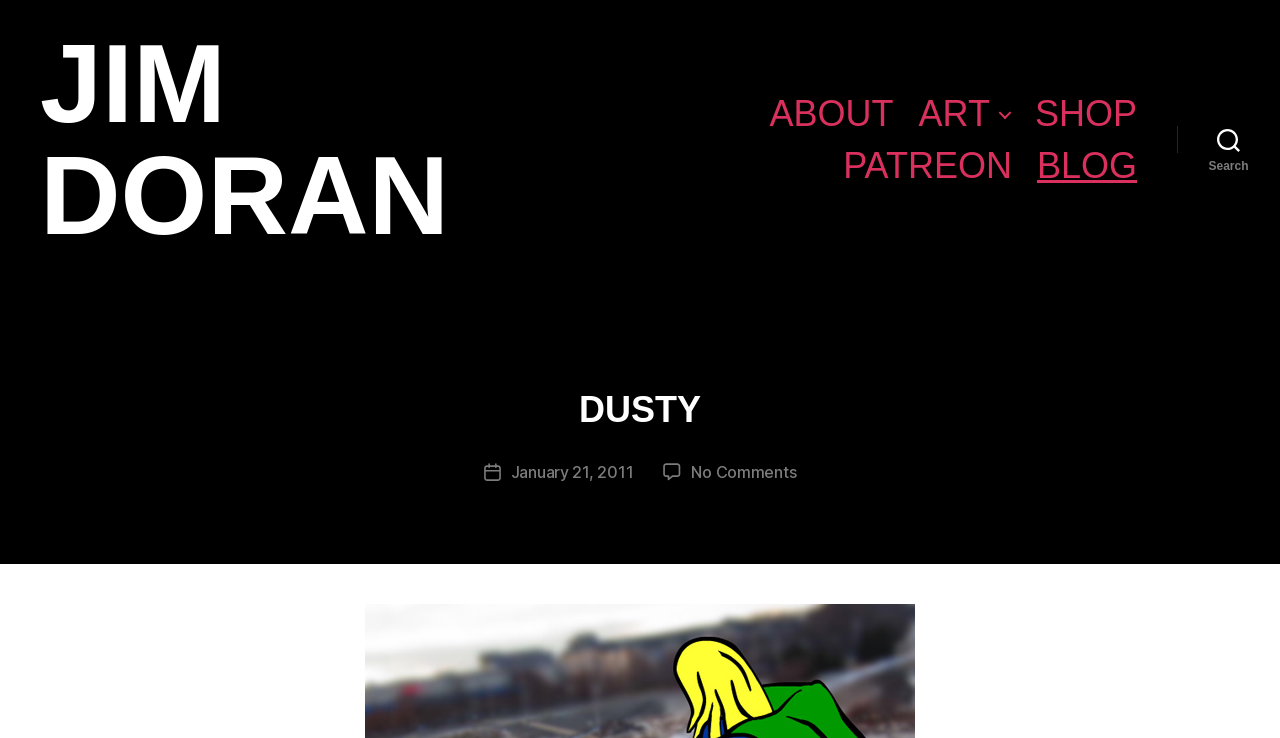Kindly provide the bounding box coordinates of the section you need to click on to fulfill the given instruction: "search something".

[0.92, 0.159, 1.0, 0.219]